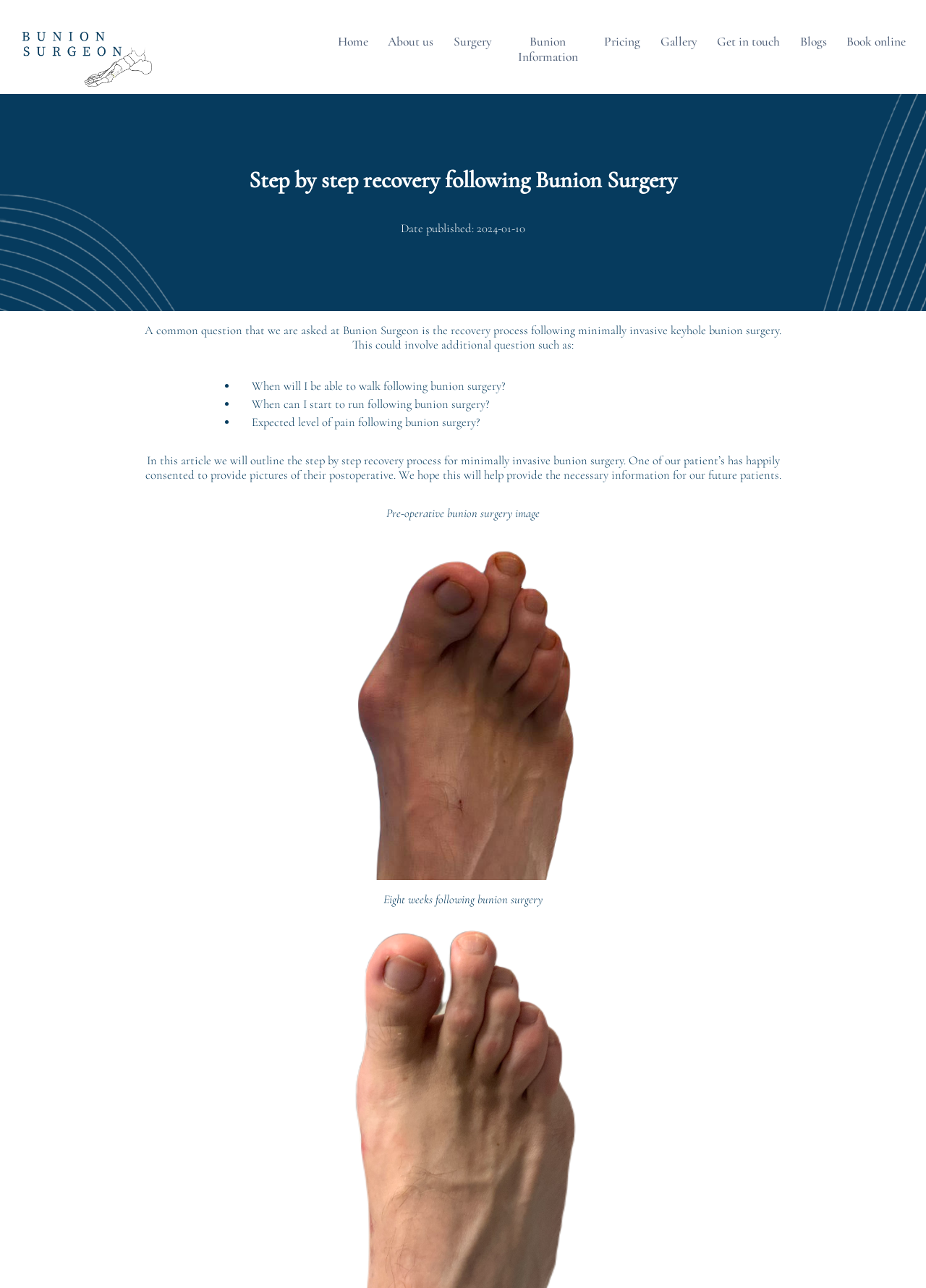Please provide a detailed answer to the question below by examining the image:
What is the purpose of the article?

The article aims to provide information about the recovery process following minimally invasive keyhole bunion surgery, as stated in the text 'In this article we will outline the step by step recovery process for minimally invasive bunion surgery'.